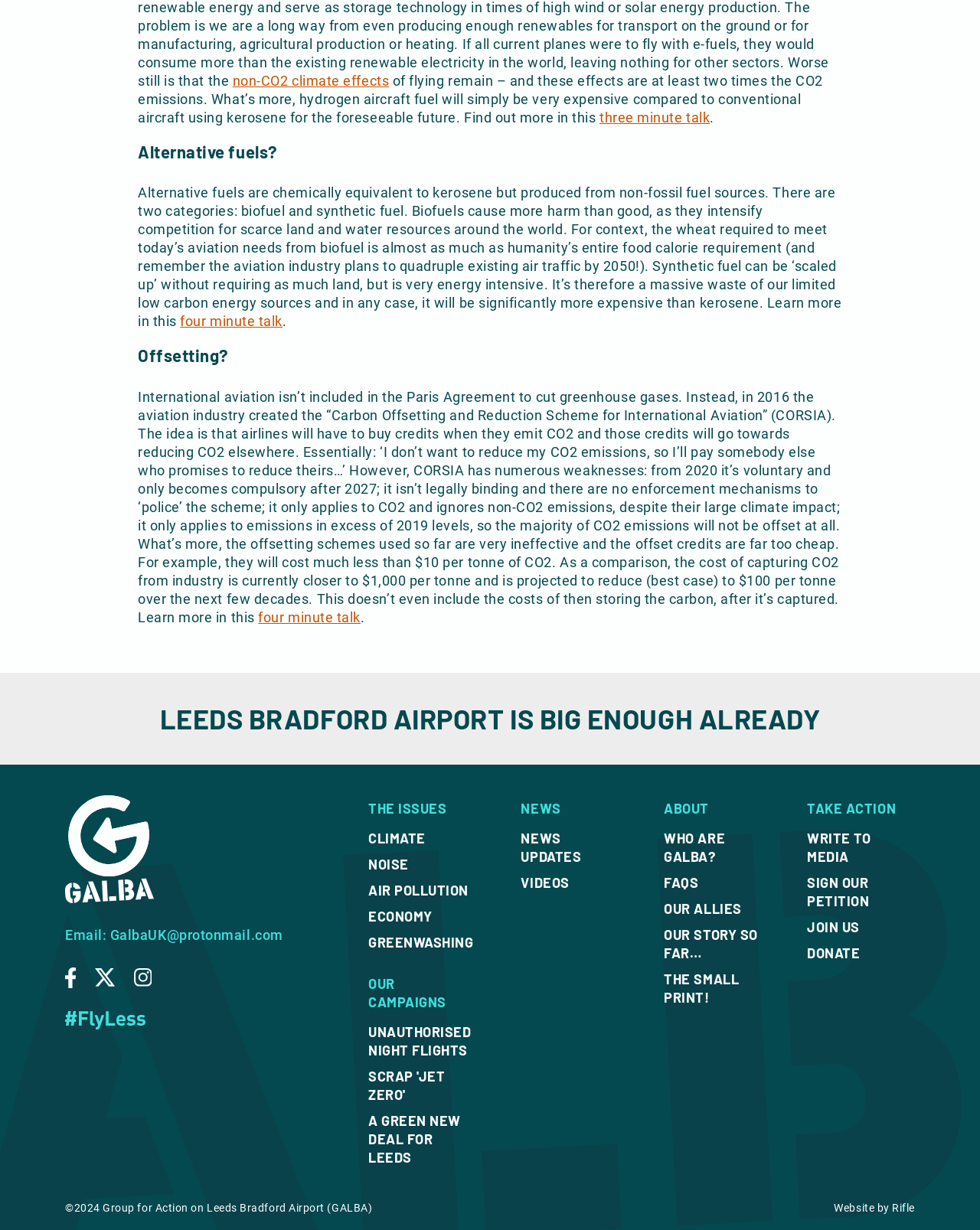What is the problem with biofuels? Please answer the question using a single word or phrase based on the image.

Competition for land and water resources